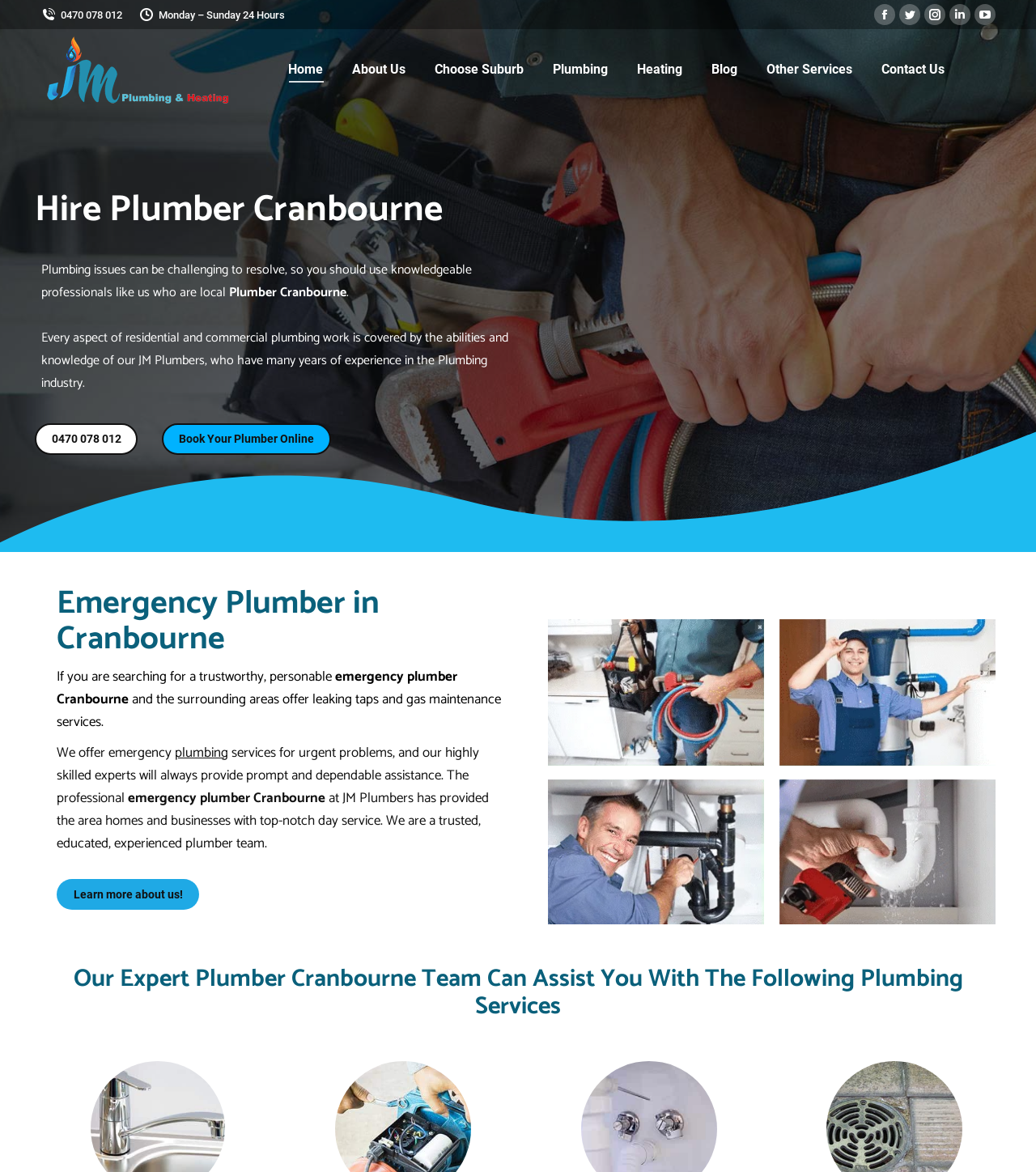What services do the plumbers offer?
Please utilize the information in the image to give a detailed response to the question.

I inferred this by reading the text on the webpage, which states that 'Every aspect of residential and commercial plumbing work is covered by the abilities and knowledge of our JM Plumbers...'. This suggests that the plumbers offer a wide range of services related to plumbing.